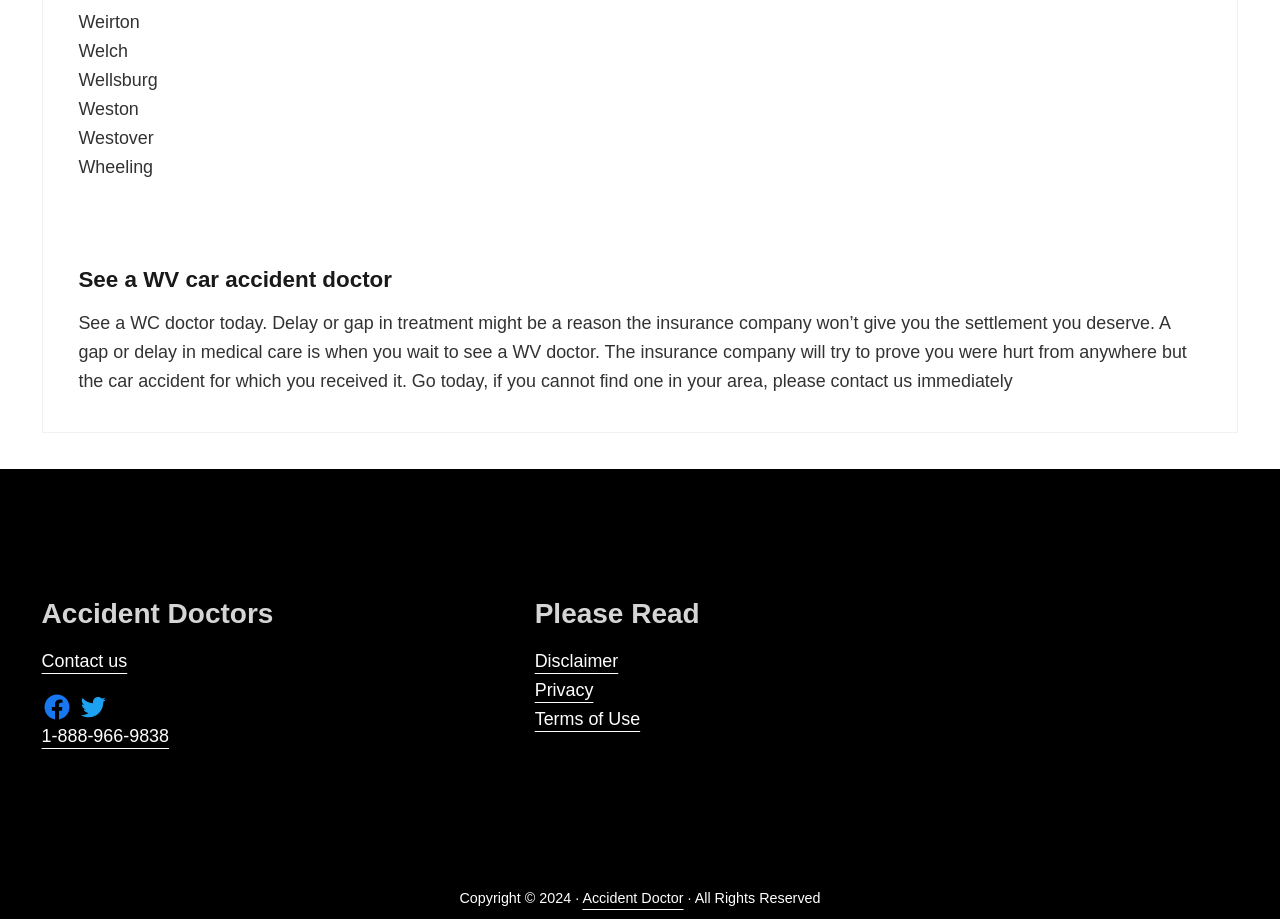Locate the bounding box coordinates of the segment that needs to be clicked to meet this instruction: "Contact us".

[0.032, 0.708, 0.099, 0.73]